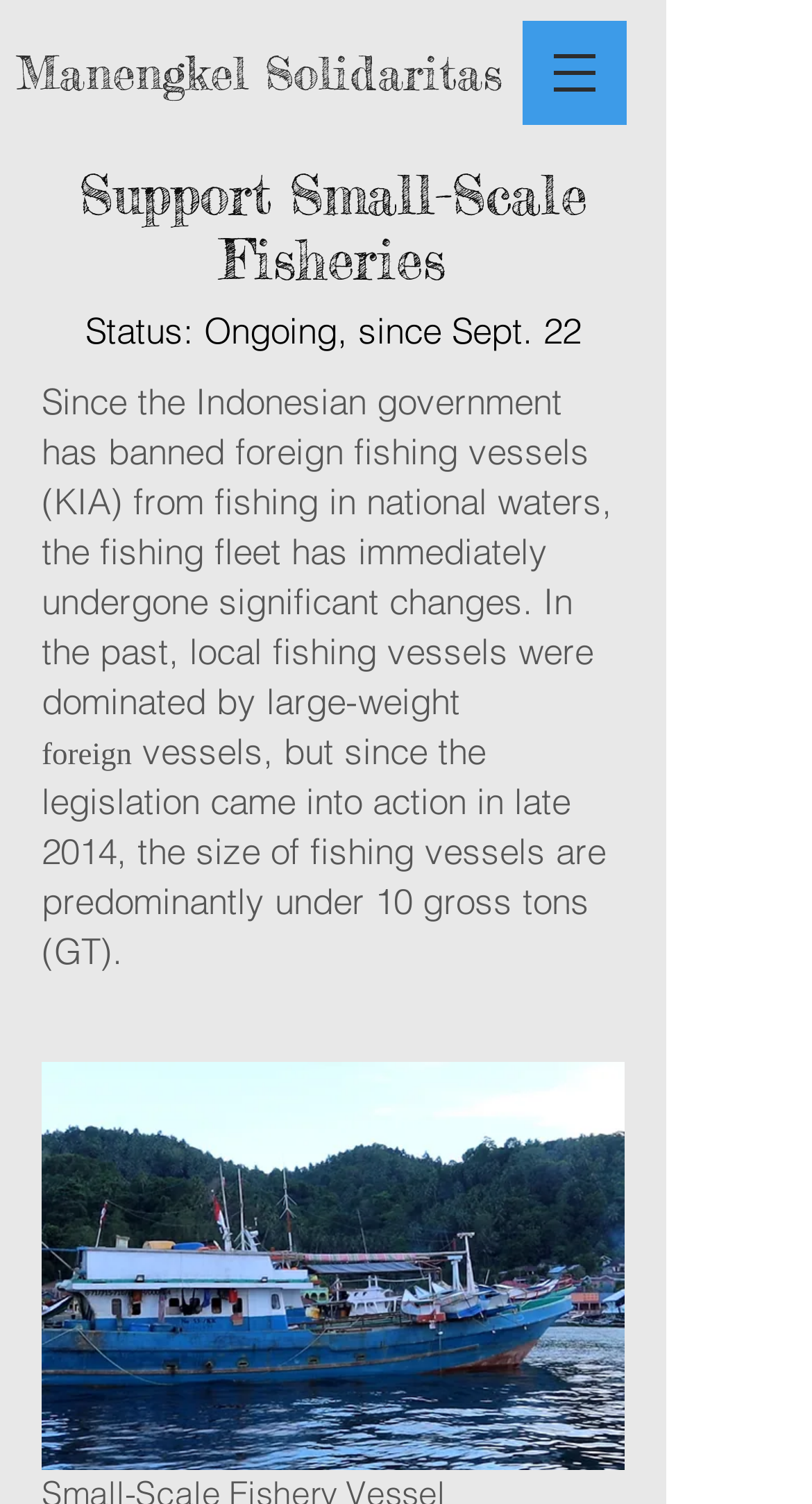Explain the webpage in detail.

The webpage is about supporting small-scale fisheries, specifically highlighting the efforts of Manengkel Solidaritas. At the top, there is a navigation menu labeled "Site" with a button that has a popup menu, accompanied by a small image. 

Below the navigation menu, there is a prominent heading that reads "Manengkel Solidaritas" followed by another heading that echoes the meta description "Support Small-Scale Fisheries". 

Underneath these headings, there is a section that provides information about the status of the initiative, indicating that it is ongoing since September 22. This is followed by a series of paragraphs that describe the changes in the fishing fleet since the Indonesian government banned foreign fishing vessels from national waters. The text explains how local fishing vessels have undergone significant changes, shifting from large-weight vessels to smaller ones under 10 gross tons.

To the right of this text, there is an image, likely a picture of a vessel, which takes up a significant portion of the page. Overall, the webpage appears to be focused on providing information about the initiative and its impact on the fishing industry.